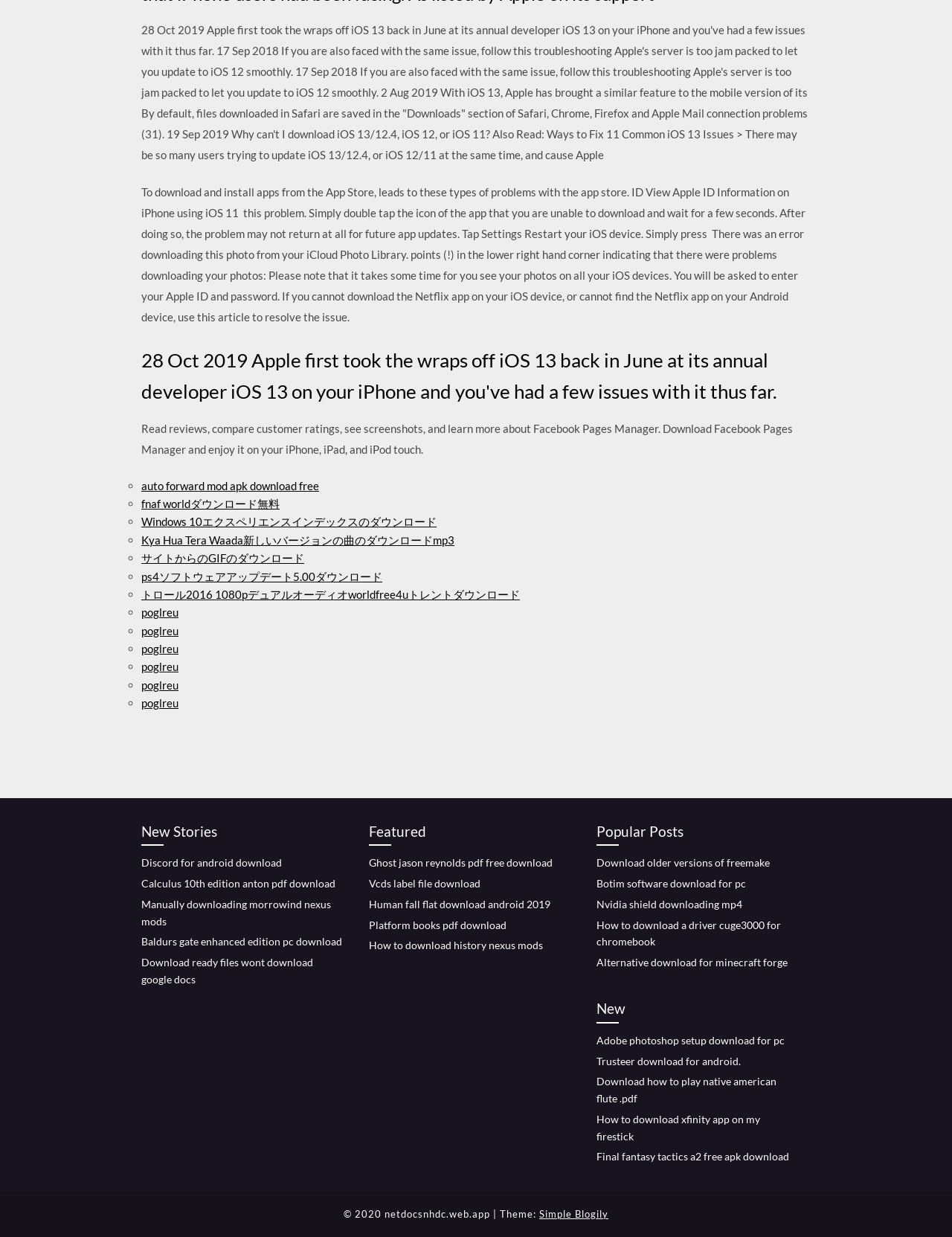Answer briefly with one word or phrase:
What is the topic of the first heading?

iOS 13